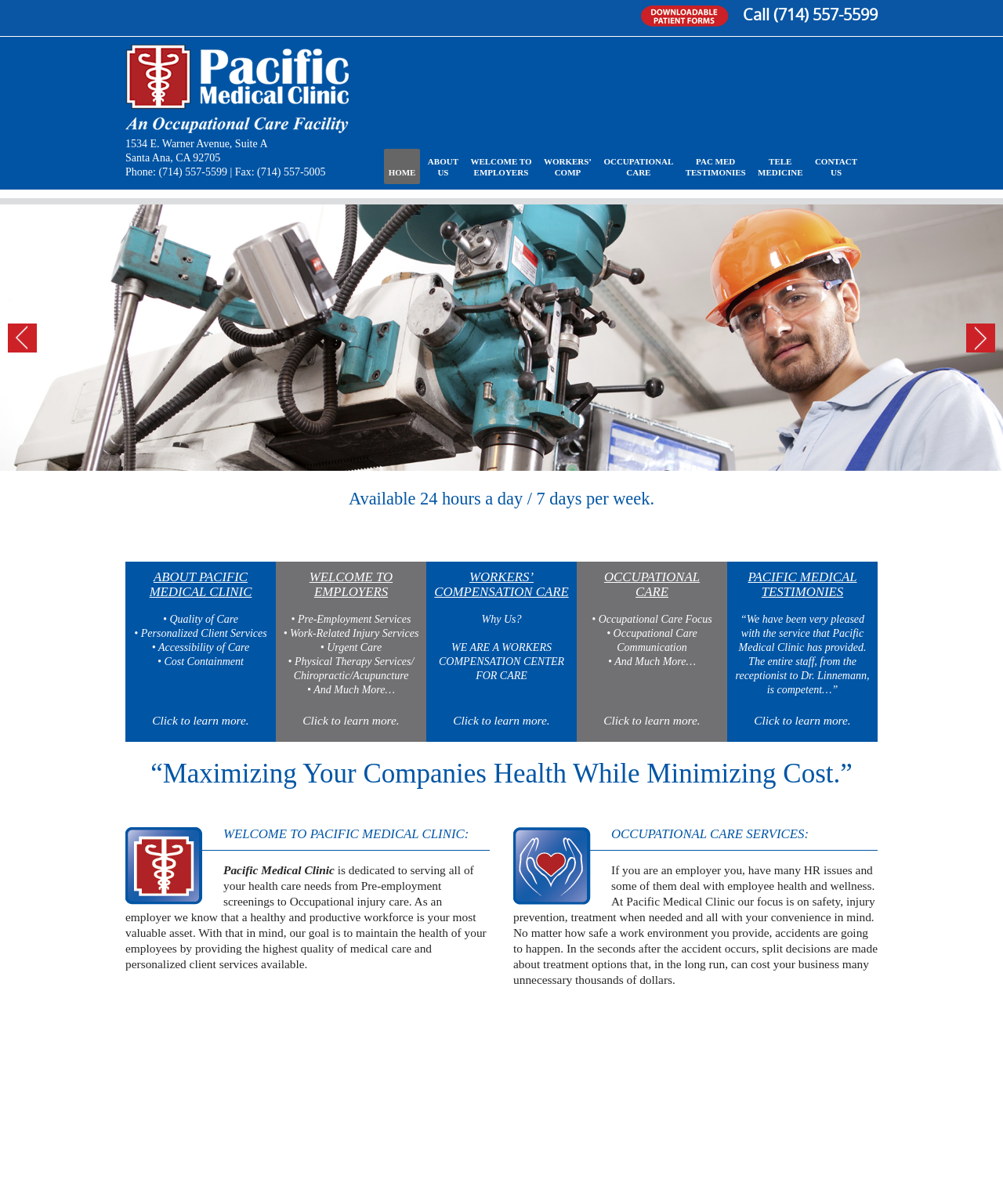What is the focus of Pacific Medical Clinic's occupational care?
Please analyze the image and answer the question with as much detail as possible.

I found this information by reading the text on the webpage, which mentions that Pacific Medical Clinic's focus is on safety, injury prevention, treatment, and all with the employer's convenience in mind.